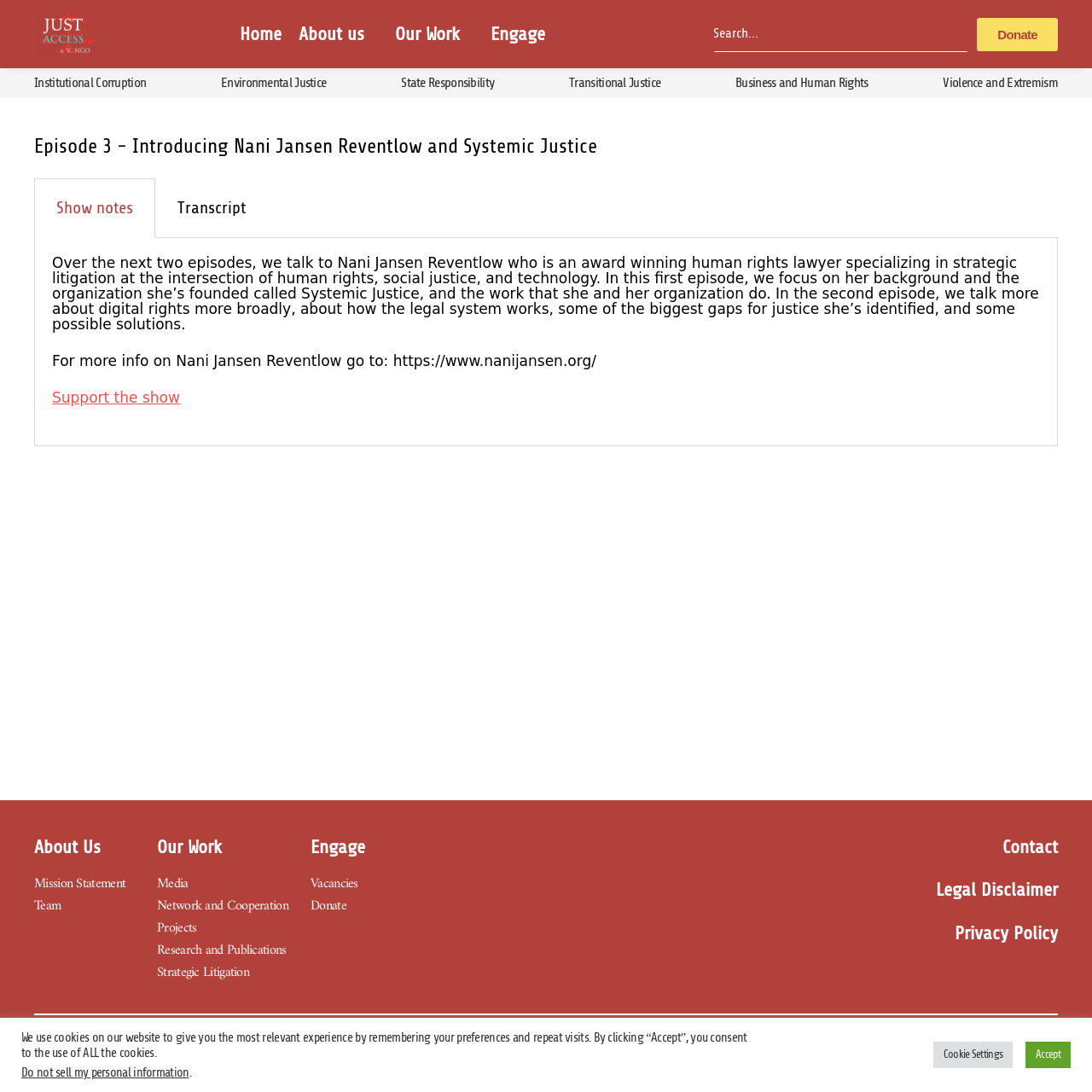Determine the bounding box coordinates for the clickable element to execute this instruction: "Learn more about Nani Jansen Reventlow". Provide the coordinates as four float numbers between 0 and 1, i.e., [left, top, right, bottom].

[0.048, 0.322, 0.546, 0.338]